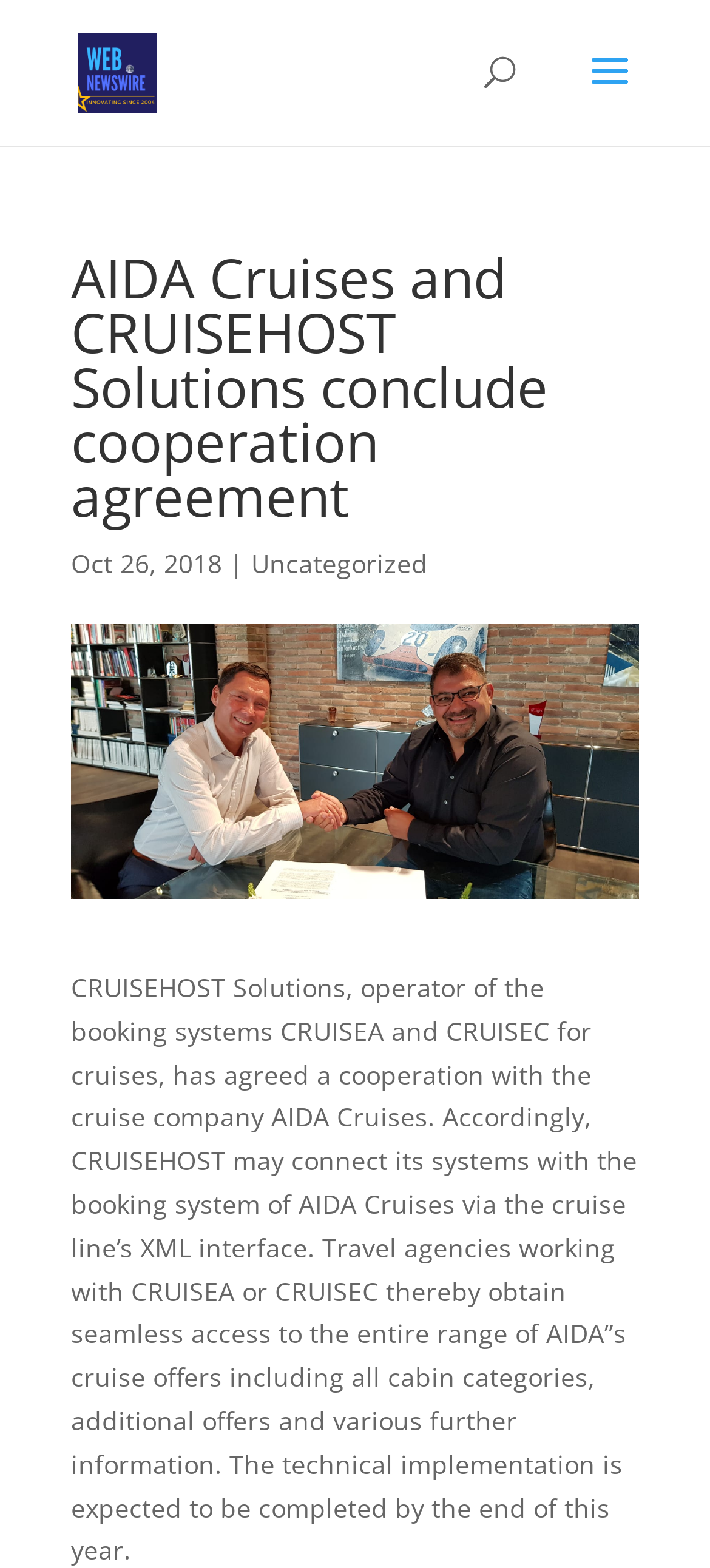Generate the text content of the main headline of the webpage.

AIDA Cruises and CRUISEHOST Solutions conclude cooperation agreement